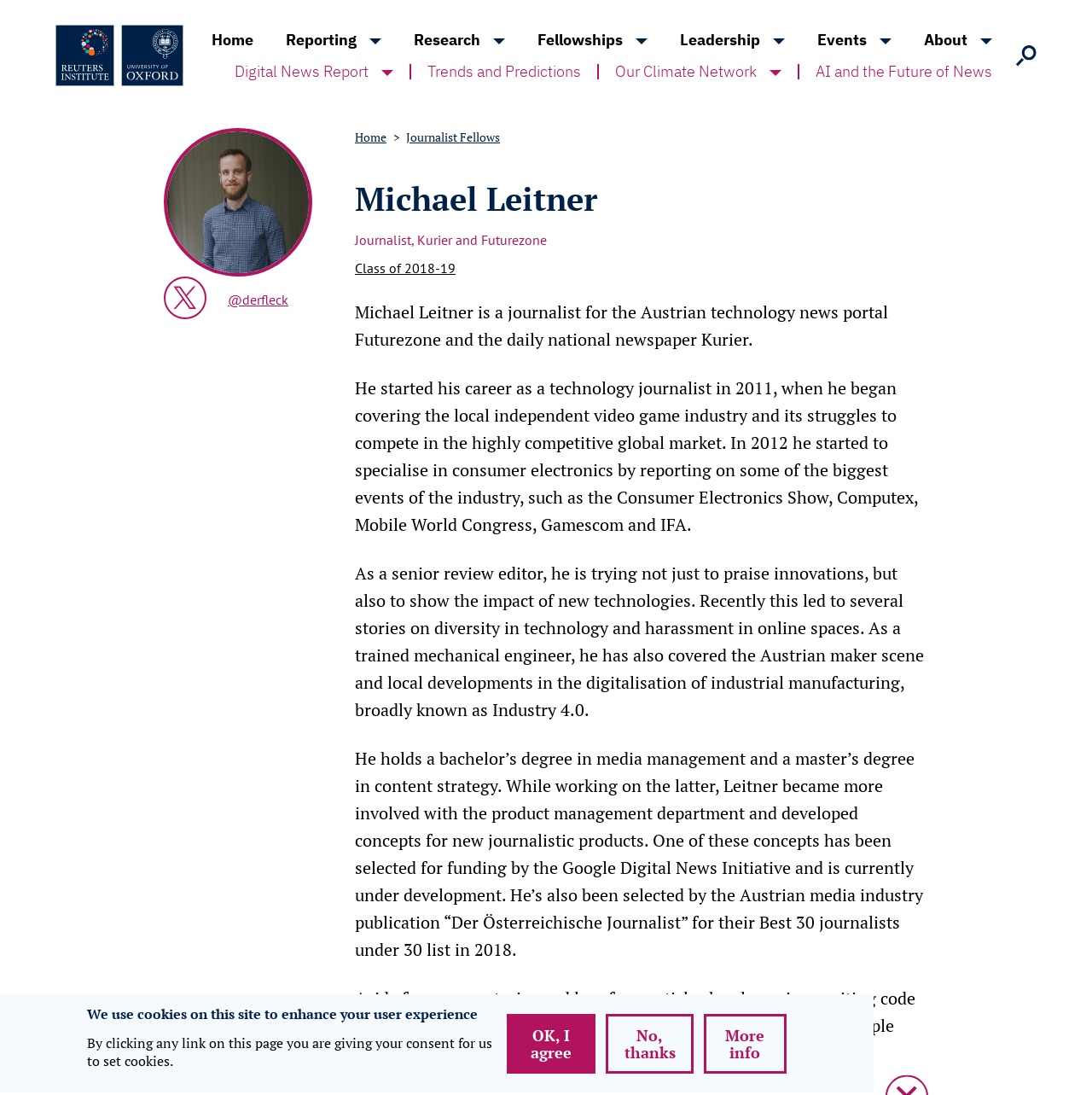Determine the coordinates of the bounding box for the clickable area needed to execute this instruction: "View Michael Leitner's profile".

[0.325, 0.163, 0.85, 0.201]